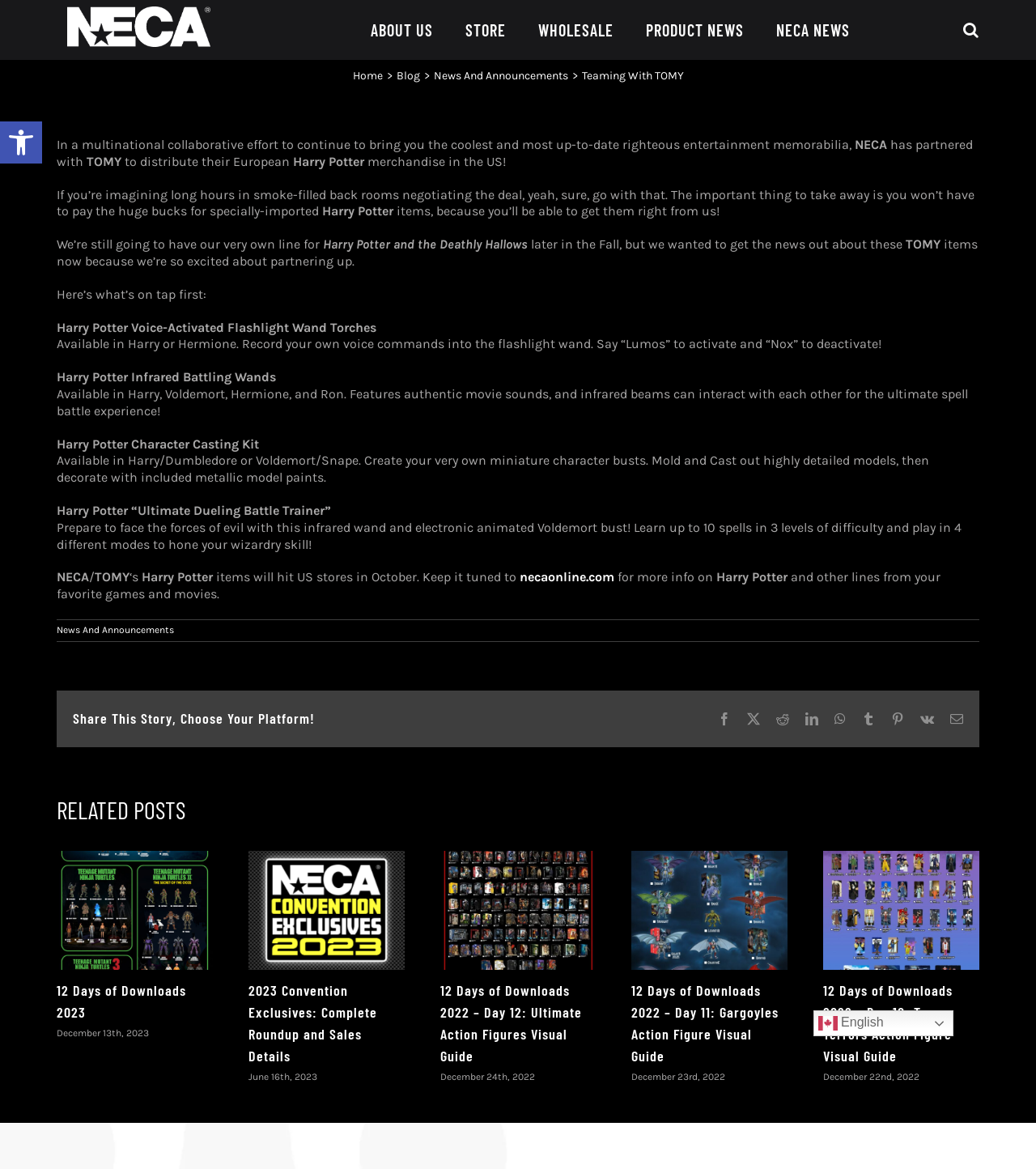Given the element description: "necaonline.com", predict the bounding box coordinates of this UI element. The coordinates must be four float numbers between 0 and 1, given as [left, top, right, bottom].

[0.502, 0.487, 0.593, 0.5]